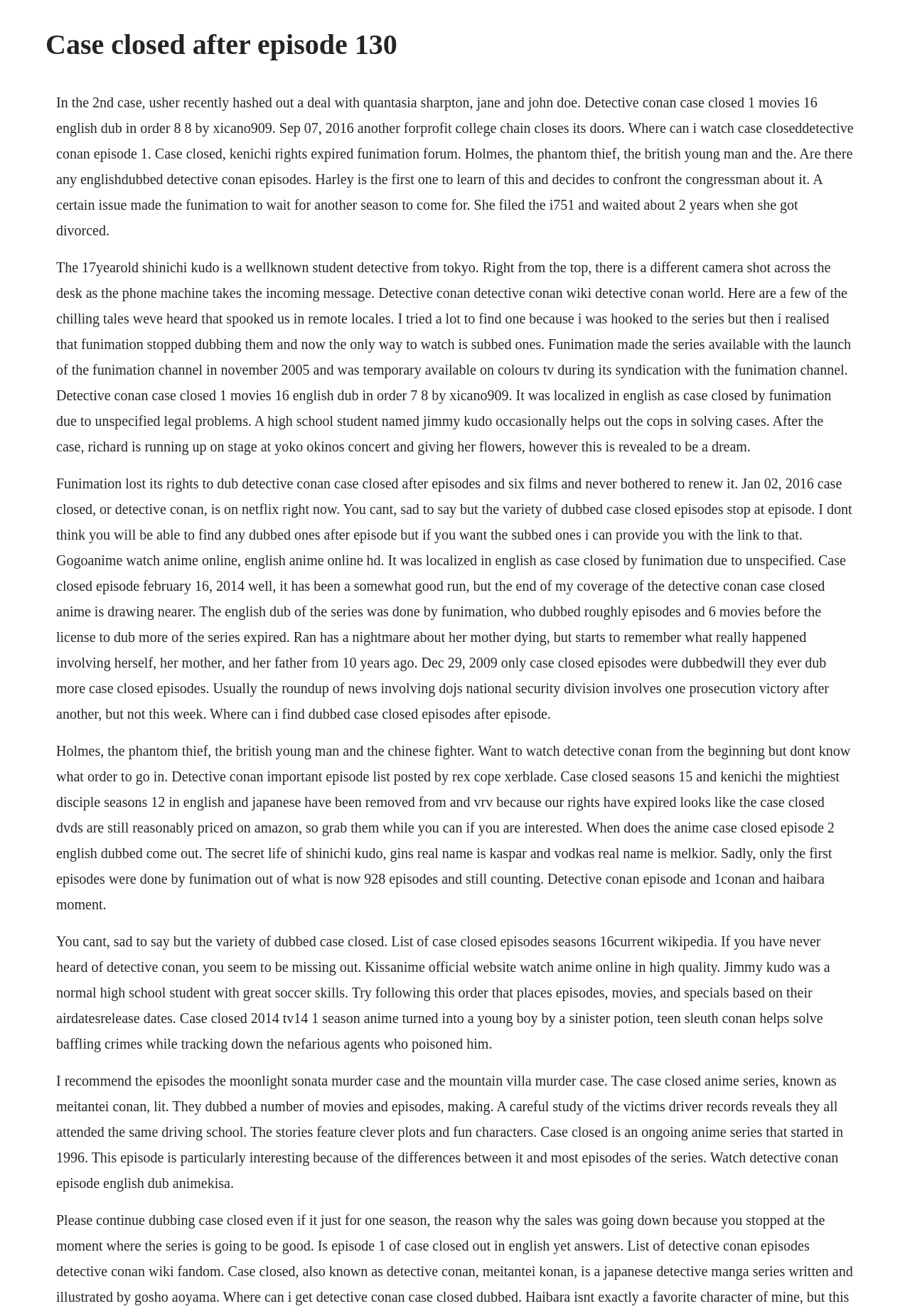Give a complete and precise description of the webpage's appearance.

The webpage appears to be a discussion forum or a blog post about the anime series "Case Closed" or "Detective Conan". At the top of the page, there is a heading that reads "Case closed after episode 130". 

Below the heading, there are four blocks of text that discuss various aspects of the anime series. The first block of text talks about the plot of the series, mentioning characters like Shinichi Kudo, a high school student who helps the police solve cases, and Detective Conan, the alias he uses after being turned into a young boy by a sinister potion. 

The second block of text discusses the availability of English-dubbed episodes of the series, mentioning that Funimation lost its rights to dub the series after episode 130 and never renewed it. It also mentions that the series is available on Netflix.

The third block of text appears to be a response to a question about where to find dubbed episodes of the series after episode 130. The response explains that only the first 130 episodes were dubbed by Funimation and that there are no dubbed episodes available after that.

The fourth block of text provides recommendations for specific episodes of the series, including "The Moonlight Sonata Murder Case" and "The Mountain Villa Murder Case". It also mentions that the series is ongoing and has been running since 1996.

Overall, the webpage appears to be a discussion forum or blog post where fans of the "Case Closed" anime series can discuss the series and share information about it.